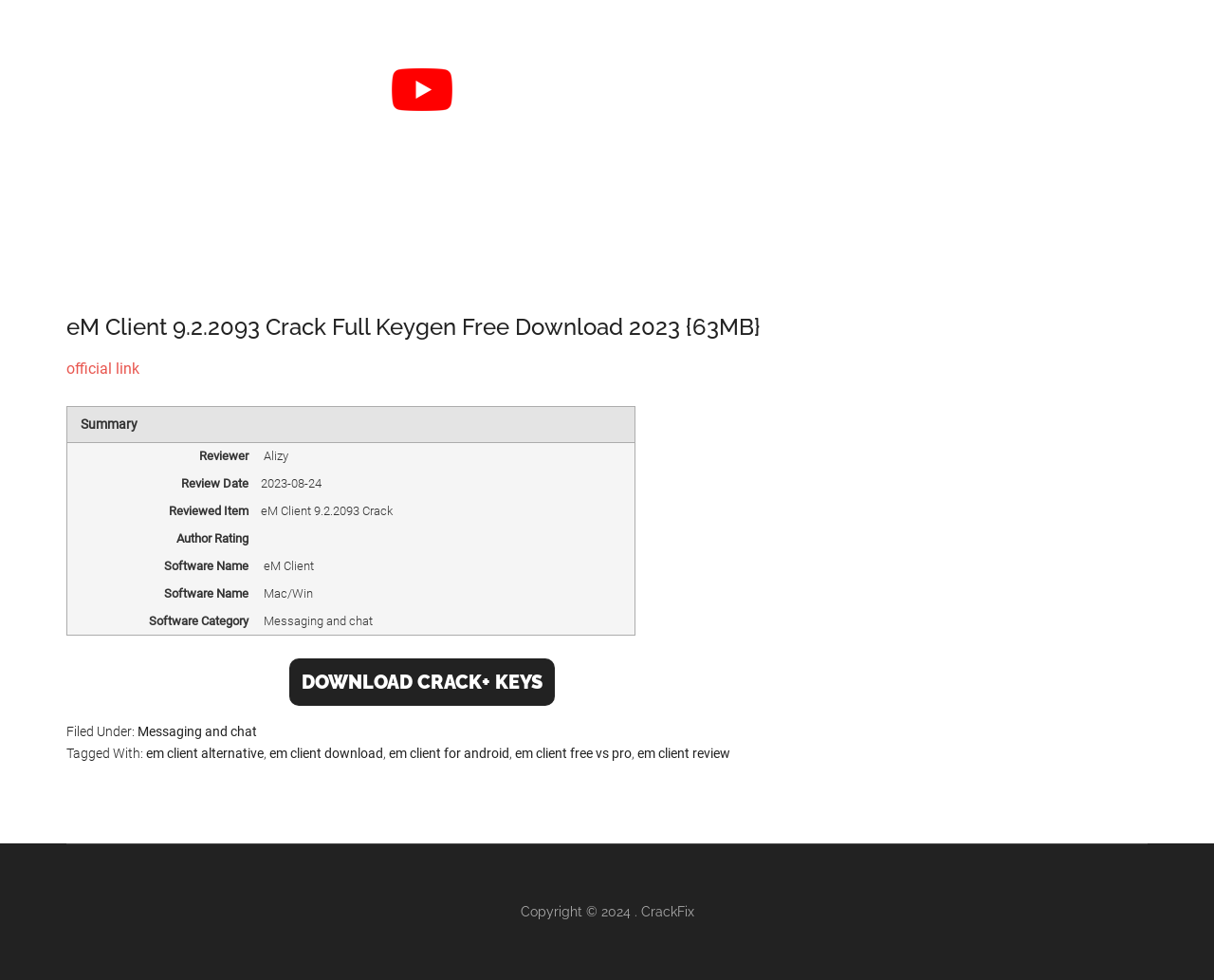Using the webpage screenshot, find the UI element described by official link. Provide the bounding box coordinates in the format (top-left x, top-left y, bottom-right x, bottom-right y), ensuring all values are floating point numbers between 0 and 1.

[0.055, 0.367, 0.115, 0.385]